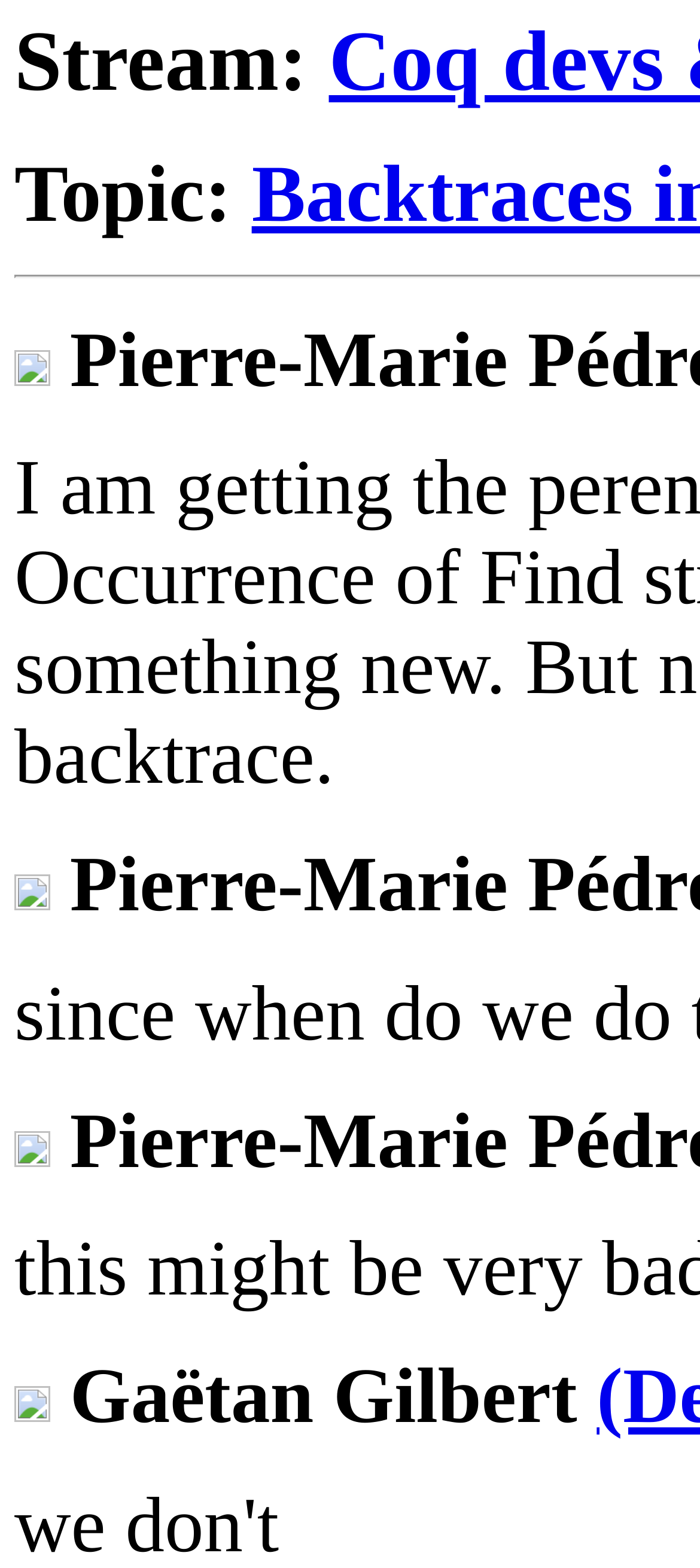Write an elaborate caption that captures the essence of the webpage.

The webpage appears to be a chat archive or a discussion forum, specifically focused on CoqIDE, a development environment for the Coq proof assistant. The page has a prominent title "Backtraces in CoqIDE · Coq devs & plugin devs · Zulip Chat Archive" at the top.

Below the title, there are four identical links, each labeled "view this post on Zulip", stacked vertically and aligned to the left side of the page. Each link is accompanied by a small image with the same label. The links and images are evenly spaced, with the first one located near the top of the page, the second one in the middle, the third one slightly below the middle, and the fourth one near the bottom of the page.